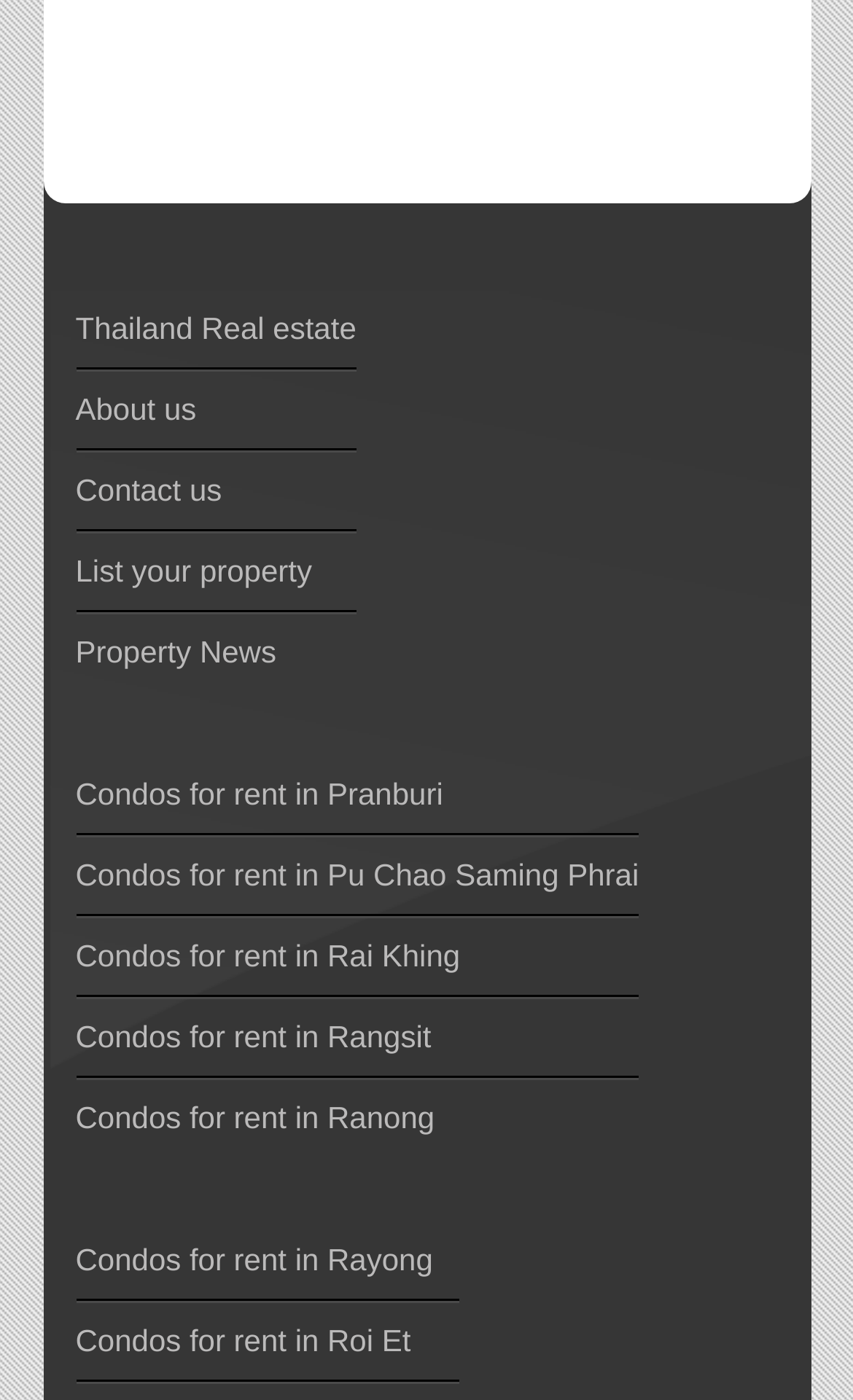Find the bounding box coordinates for the HTML element described as: "Executive Leadership". The coordinates should consist of four float values between 0 and 1, i.e., [left, top, right, bottom].

None